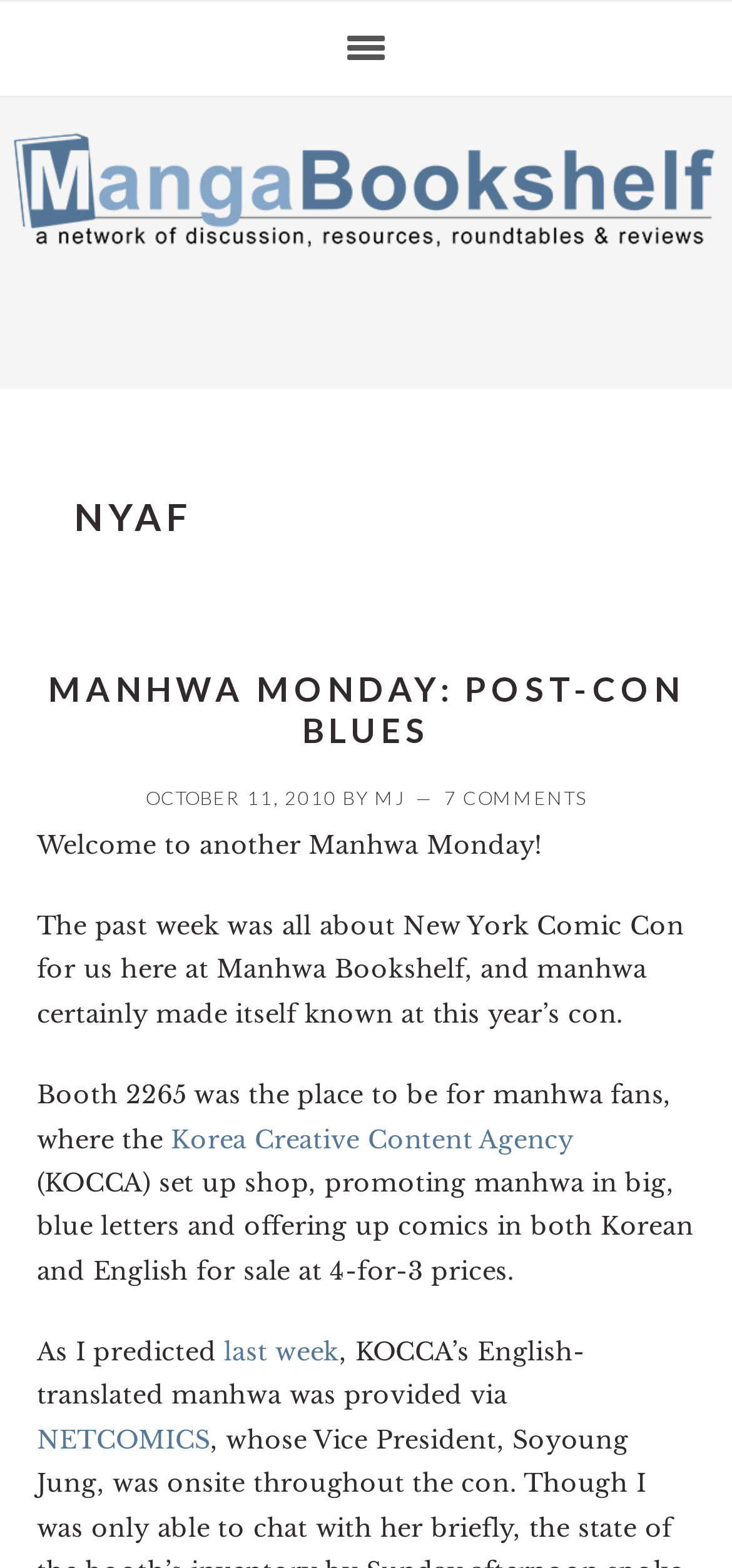Identify the bounding box of the UI element described as follows: "Manga Bookshelf". Provide the coordinates as four float numbers in the range of 0 to 1 [left, top, right, bottom].

[0.005, 0.078, 0.995, 0.219]